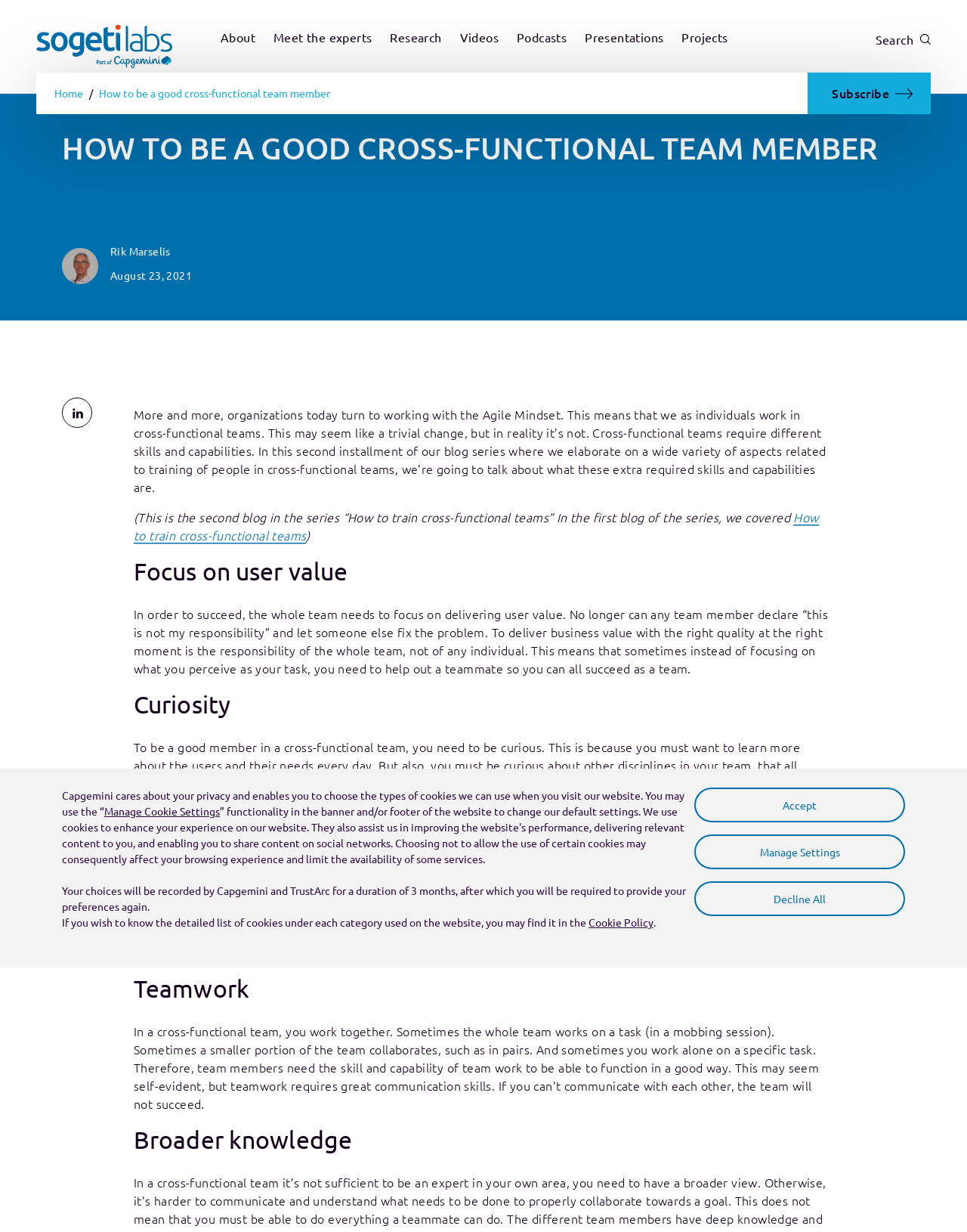Kindly determine the bounding box coordinates for the area that needs to be clicked to execute this instruction: "Click on the 'Sogeti Labs' link".

[0.038, 0.02, 0.178, 0.039]